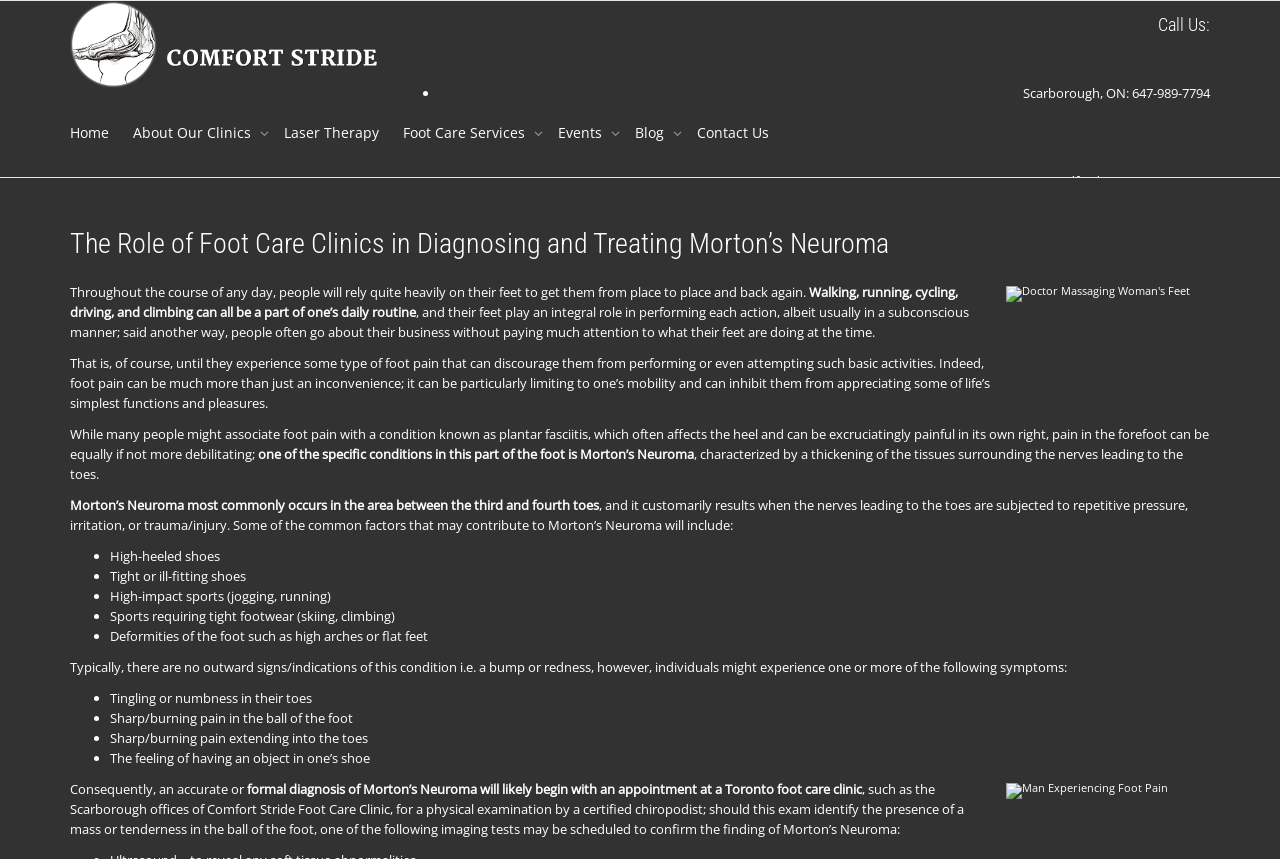Please identify the bounding box coordinates of the region to click in order to complete the task: "View the 'Laser Therapy' page". The coordinates must be four float numbers between 0 and 1, specified as [left, top, right, bottom].

[0.222, 0.104, 0.296, 0.206]